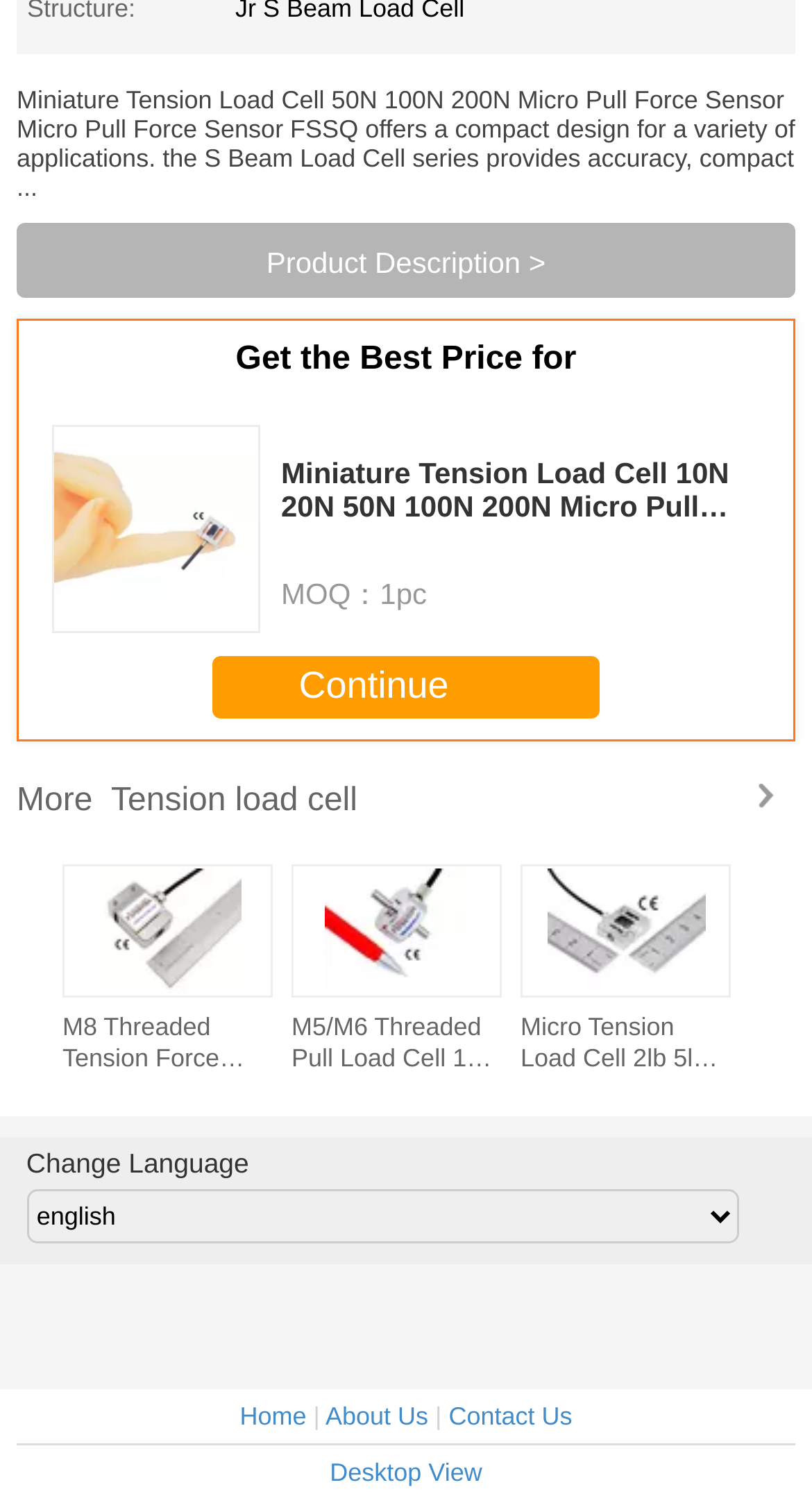Using details from the image, please answer the following question comprehensively:
What is the purpose of the 'Continue' button?

I inferred the purpose of the 'Continue' button by its location near the product description and its text content, which suggests that it is used to proceed with the product.